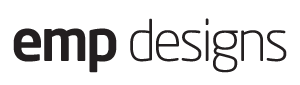Give a one-word or one-phrase response to the question:
What is the industry EMP Designs operates in?

Broadcast, video, and lighting solutions